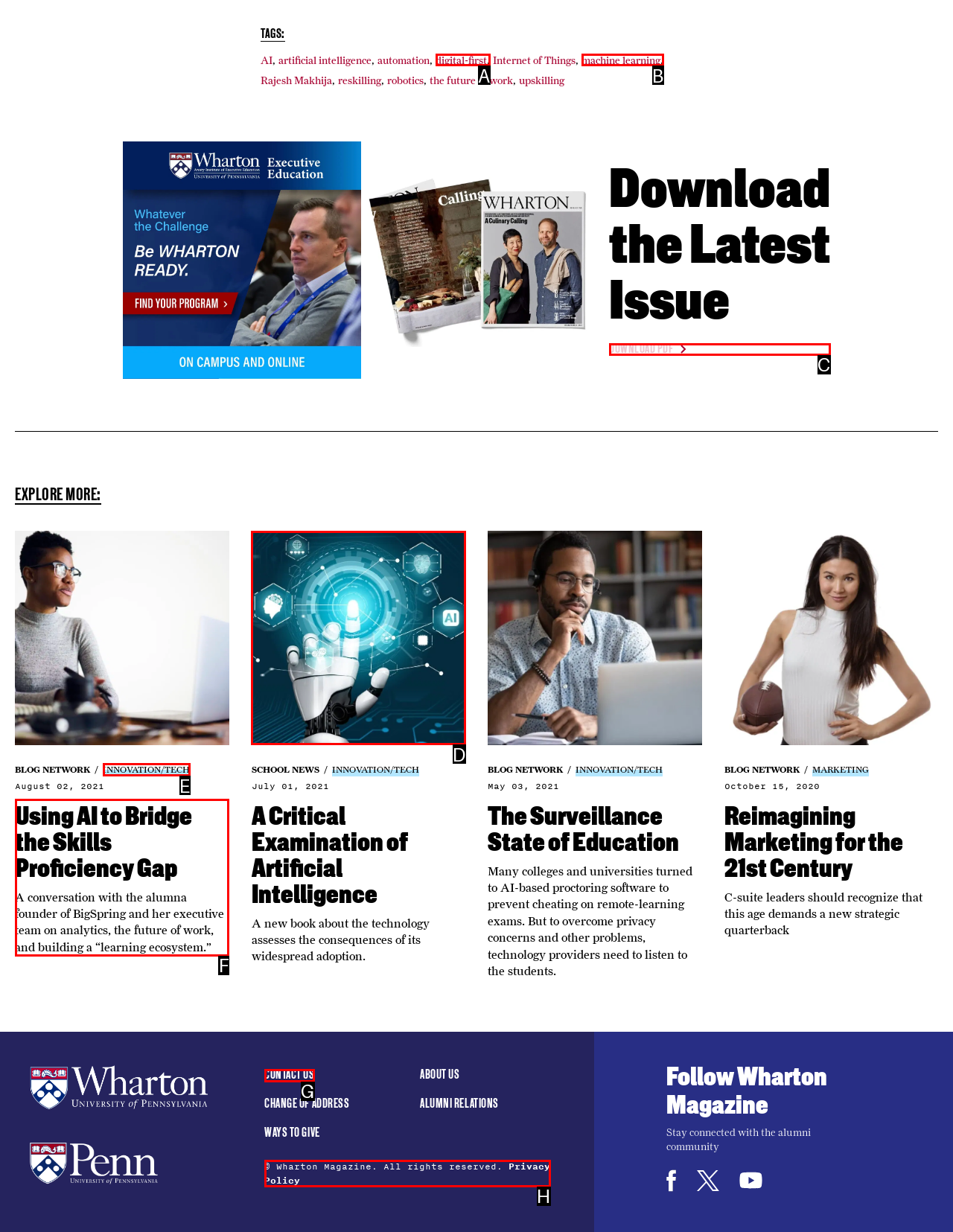Decide which UI element to click to accomplish the task: Contact us
Respond with the corresponding option letter.

G